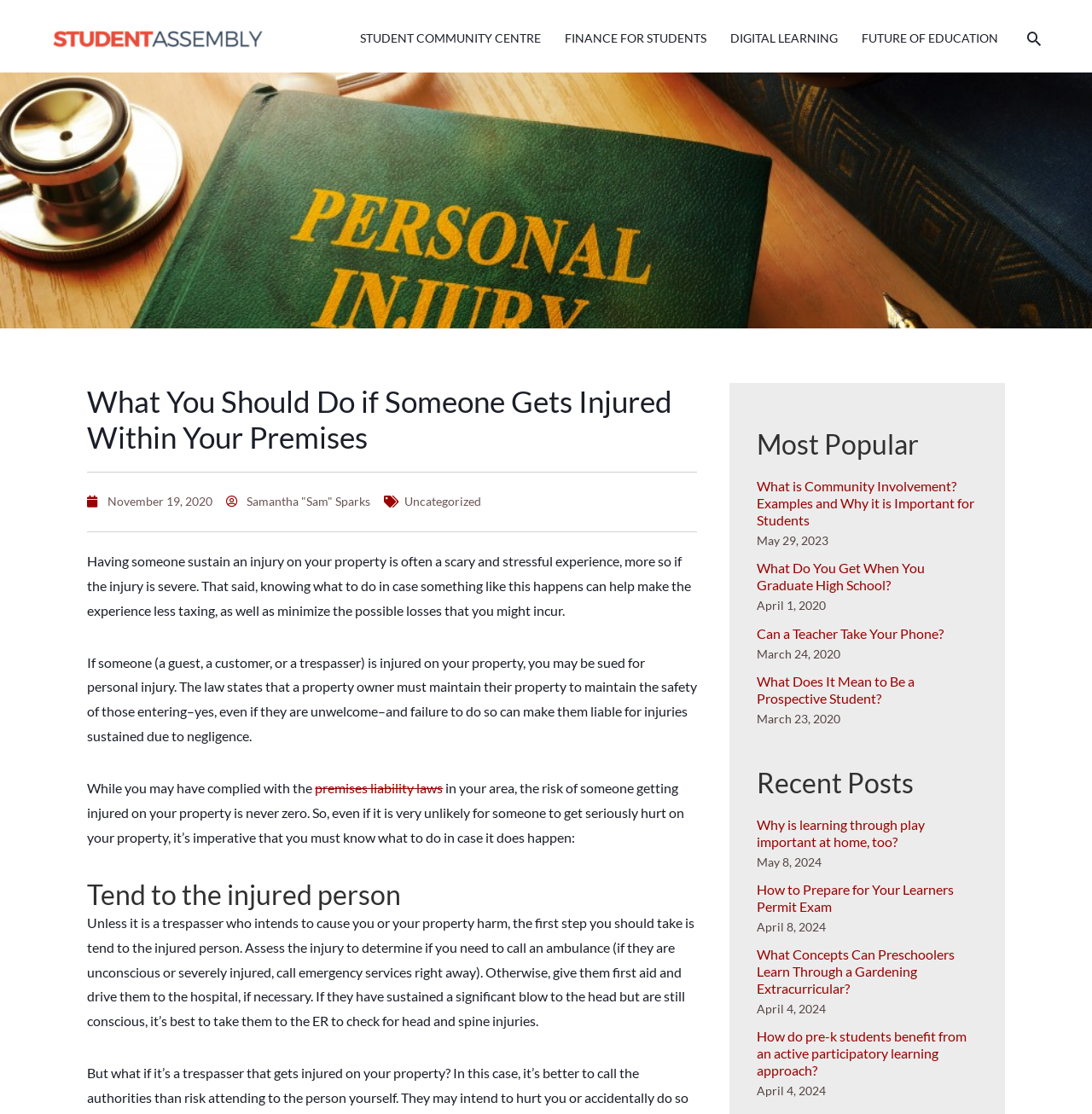Detail the various sections and features present on the webpage.

This webpage is about what to do if someone gets injured on your property. At the top left, there is a logo of Student Assembly. To the right of the logo, there is a navigation menu with links to different sections of the website, including "STUDENT COMMUNITY CENTRE", "FINANCE FOR STUDENTS", "DIGITAL LEARNING", and "FUTURE OF EDUCATION". There is also a search icon link at the top right corner.

Below the navigation menu, there is a large image related to personal injury law. The main content of the webpage starts with a heading "What You Should Do if Someone Gets Injured Within Your Premises" followed by a paragraph of text explaining the importance of knowing what to do in case someone gets injured on your property. There are several paragraphs of text that provide guidance on what to do, including tending to the injured person and assessing the injury.

To the right of the main content, there is a section titled "Most Popular" with several article links, each with a heading and a date. The articles are about various topics related to education, such as community involvement, graduating high school, and learning through play.

At the bottom of the webpage, there is a section titled "Recent Posts" with several more article links, each with a heading and a date. These articles are also about education-related topics, including preparing for a learner's permit exam and the benefits of gardening extracurricular activities for preschoolers.